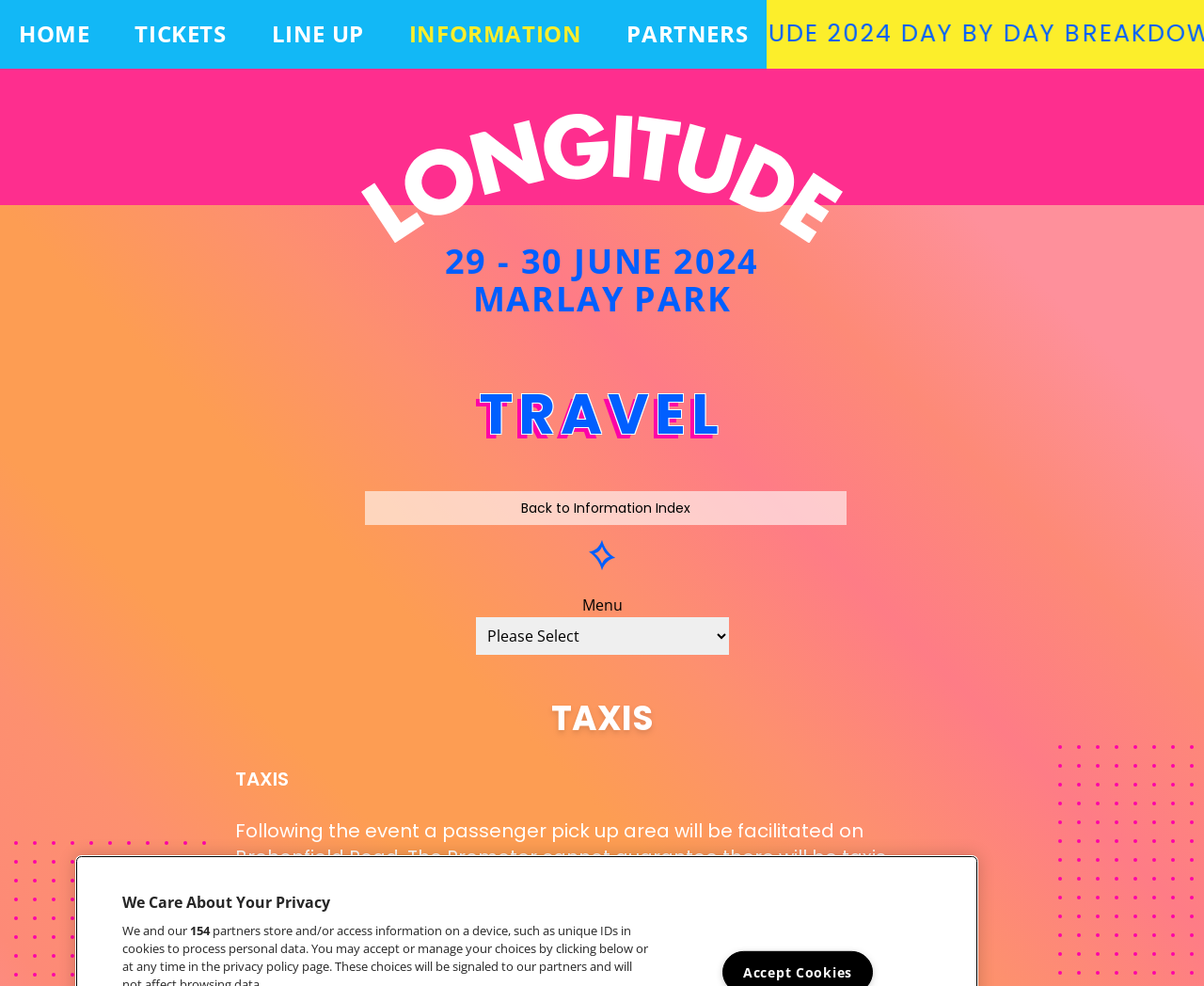Provide a brief response to the question using a single word or phrase: 
How many navigation links are available on the webpage?

5